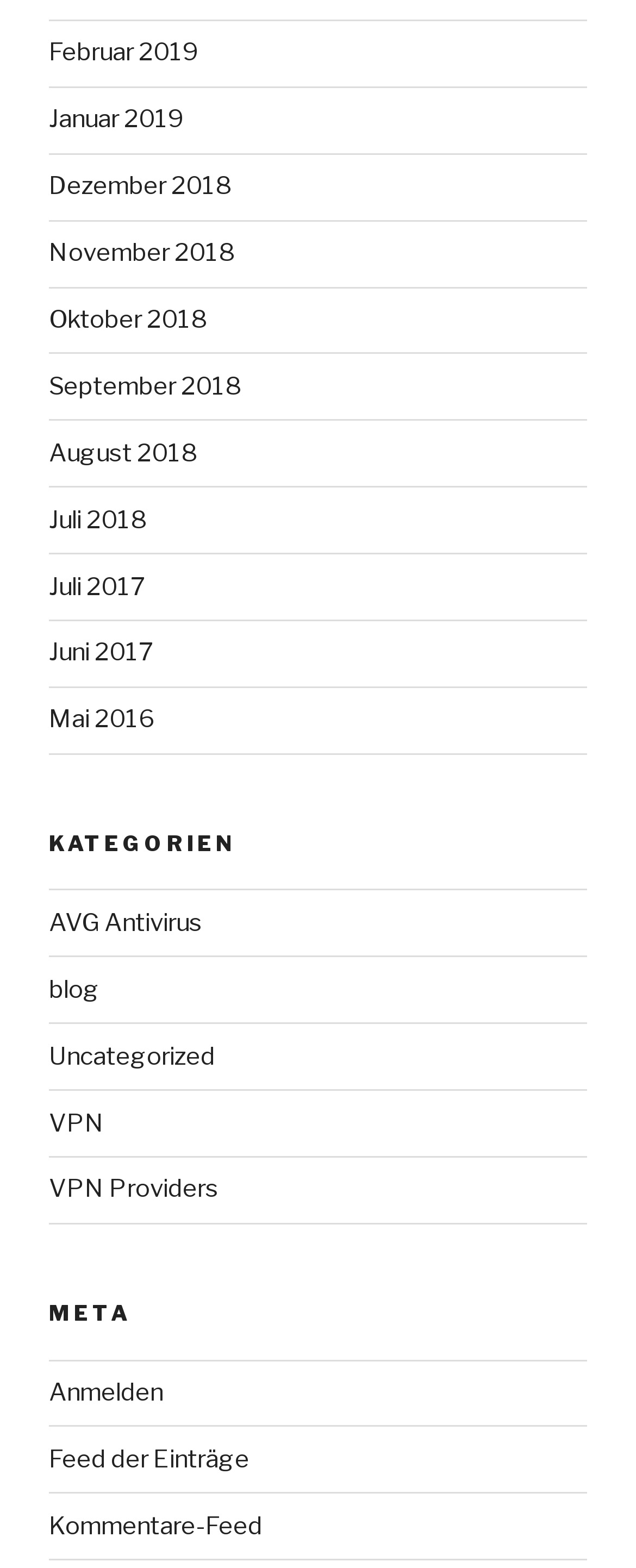Provide a thorough and detailed response to the question by examining the image: 
What is the second section heading on the webpage?

The webpage has two section headings, 'KATEGORIEN' and 'META'. The 'META' heading is the second section heading on the webpage.